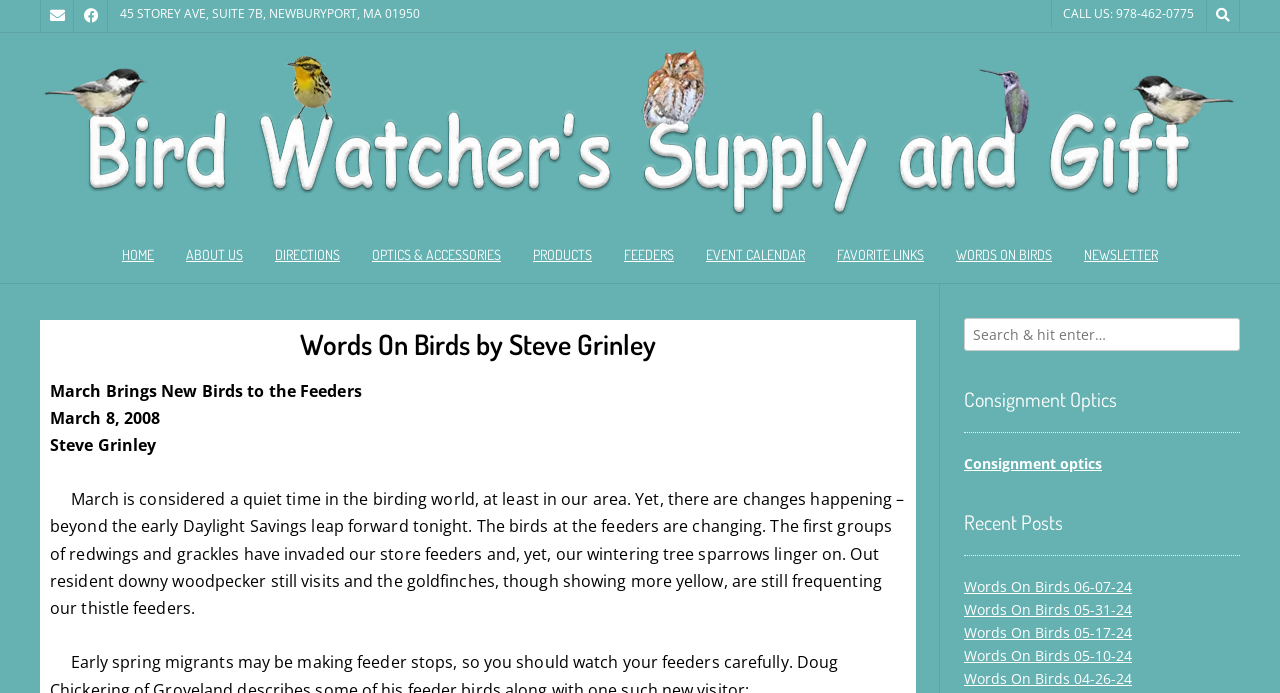What is the phone number to call?
Provide a comprehensive and detailed answer to the question.

I found the phone number by looking at the static text element with the bounding box coordinates [0.83, 0.007, 0.933, 0.032] which contains the phone number information.